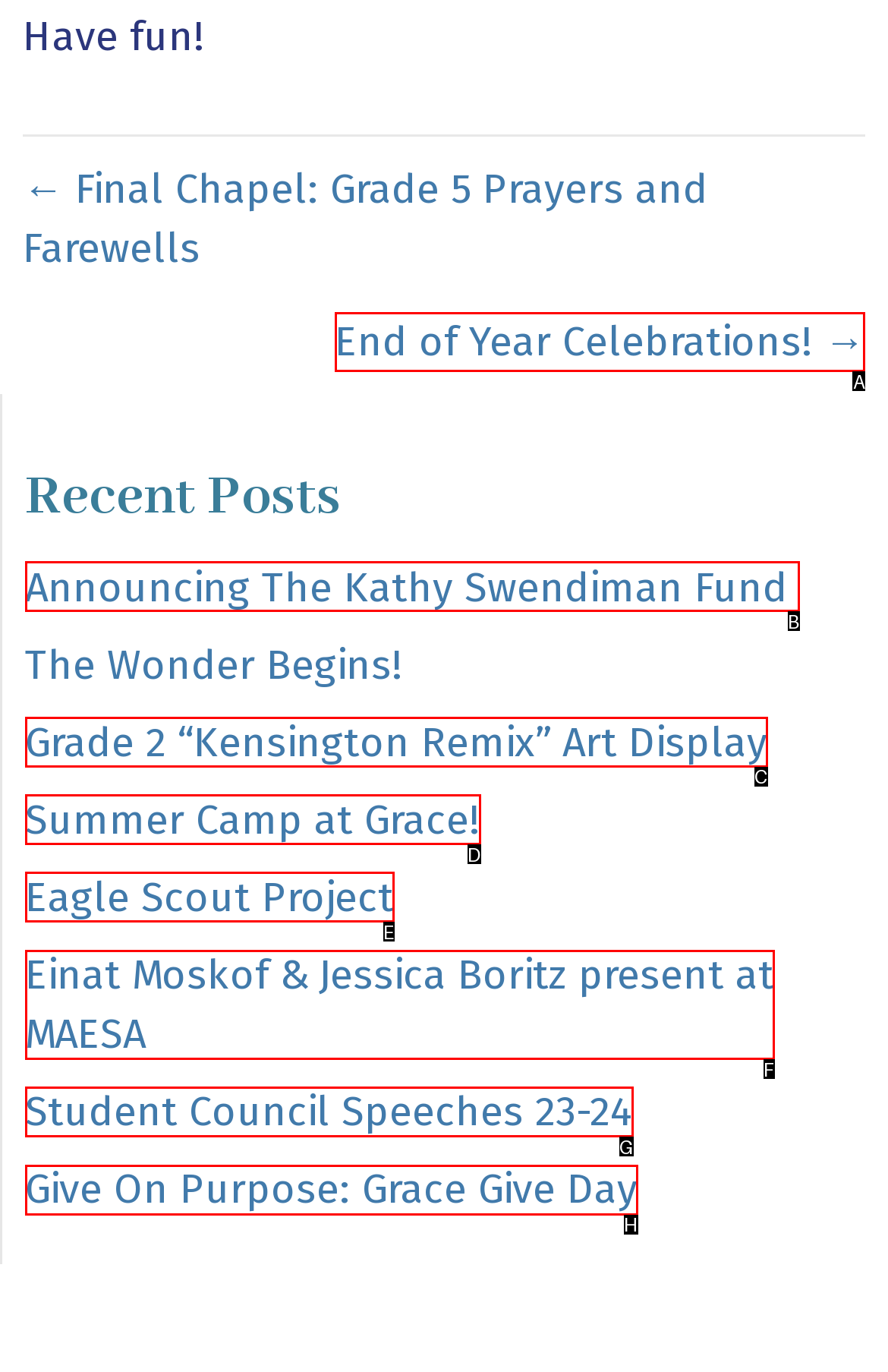Identify the letter of the option to click in order to Navigate to 'End of Year Celebrations!'. Answer with the letter directly.

A